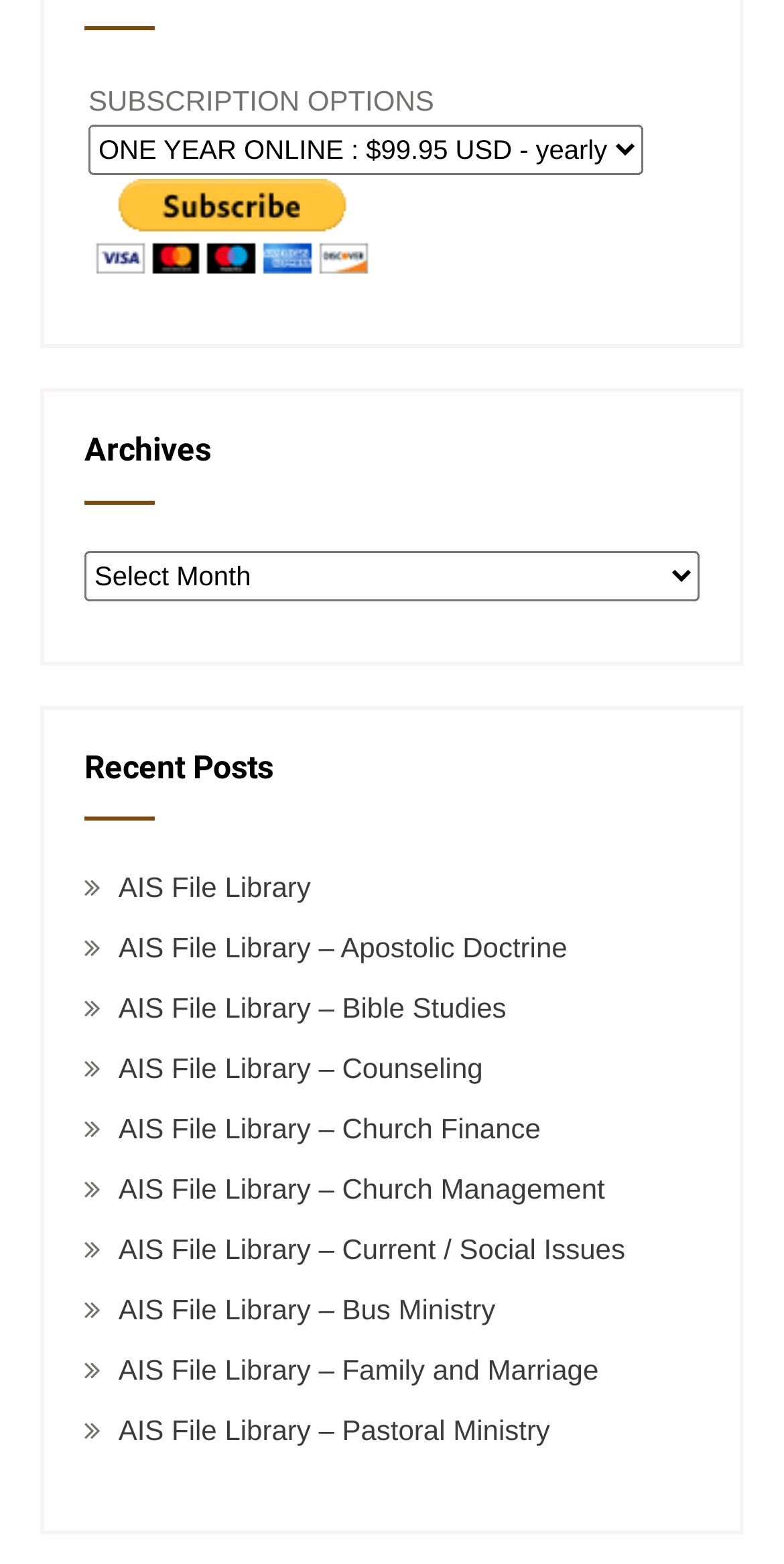What is the subscription option for one year online?
Using the screenshot, give a one-word or short phrase answer.

99.95 USD